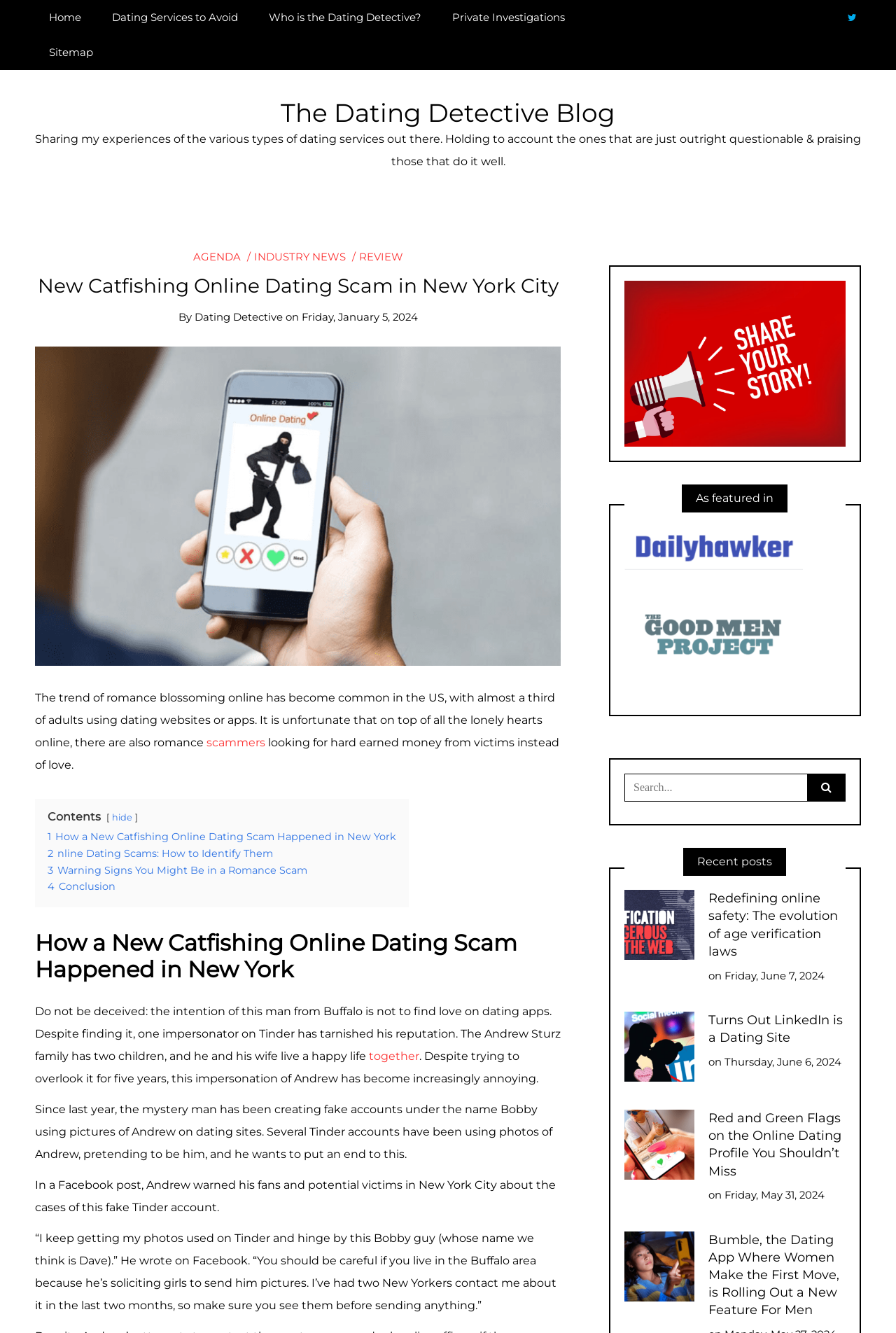What is the main topic of this blog post?
Analyze the screenshot and provide a detailed answer to the question.

Based on the content of the webpage, specifically the heading 'New Catfishing Online Dating Scam in New York City' and the text 'The trend of romance blossoming online has become common in the US, with almost a third of adults using dating websites or apps. It is unfortunate that on top of all the lonely hearts online, there are also romance scammers looking for hard earned money from victims instead of love.', it can be inferred that the main topic of this blog post is romance scams.